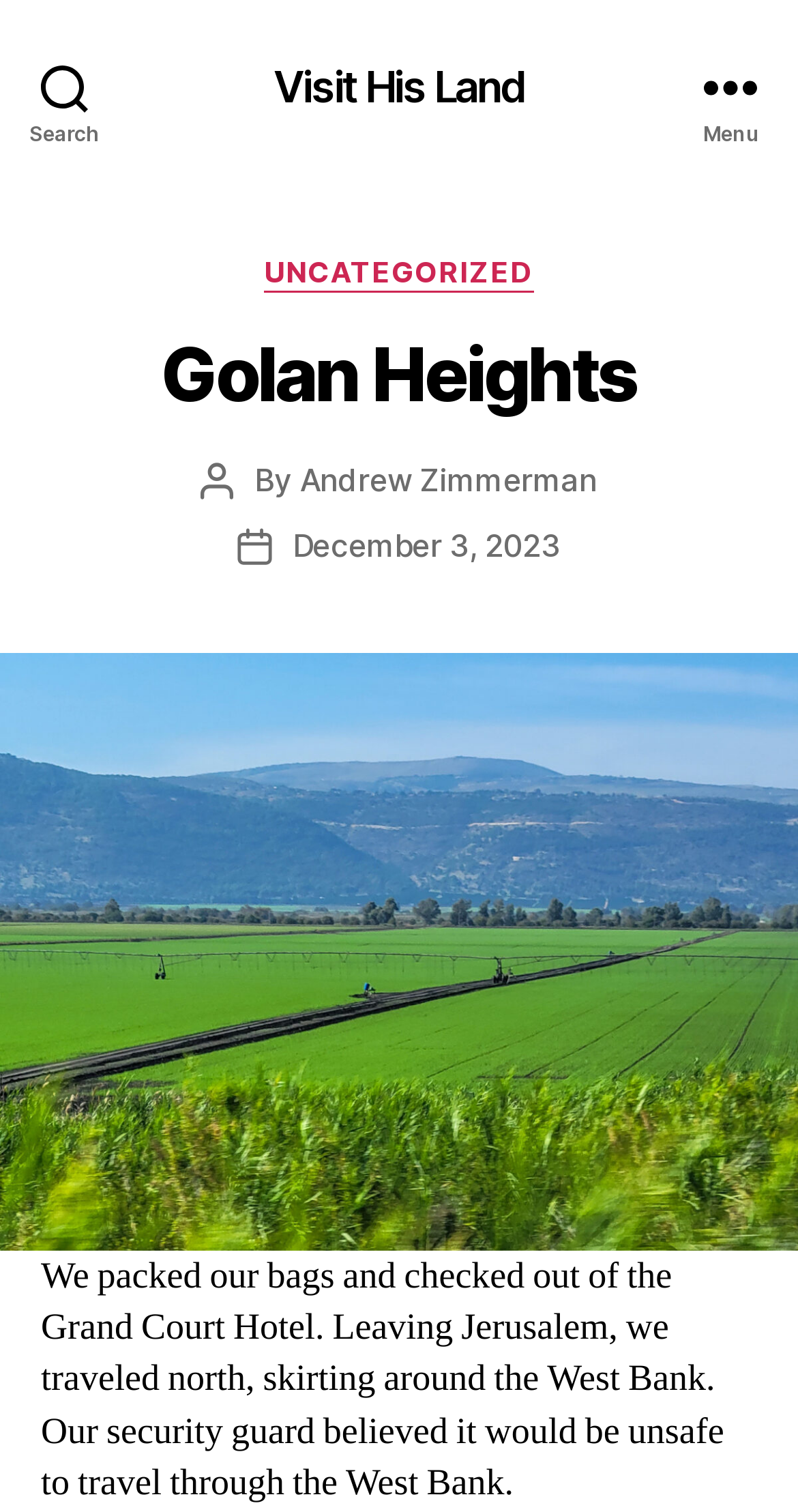What is the current location being described in the text?
Refer to the image and provide a thorough answer to the question.

I found the answer by looking at the heading that says 'Golan Heights' and then reading the surrounding text that describes the location.